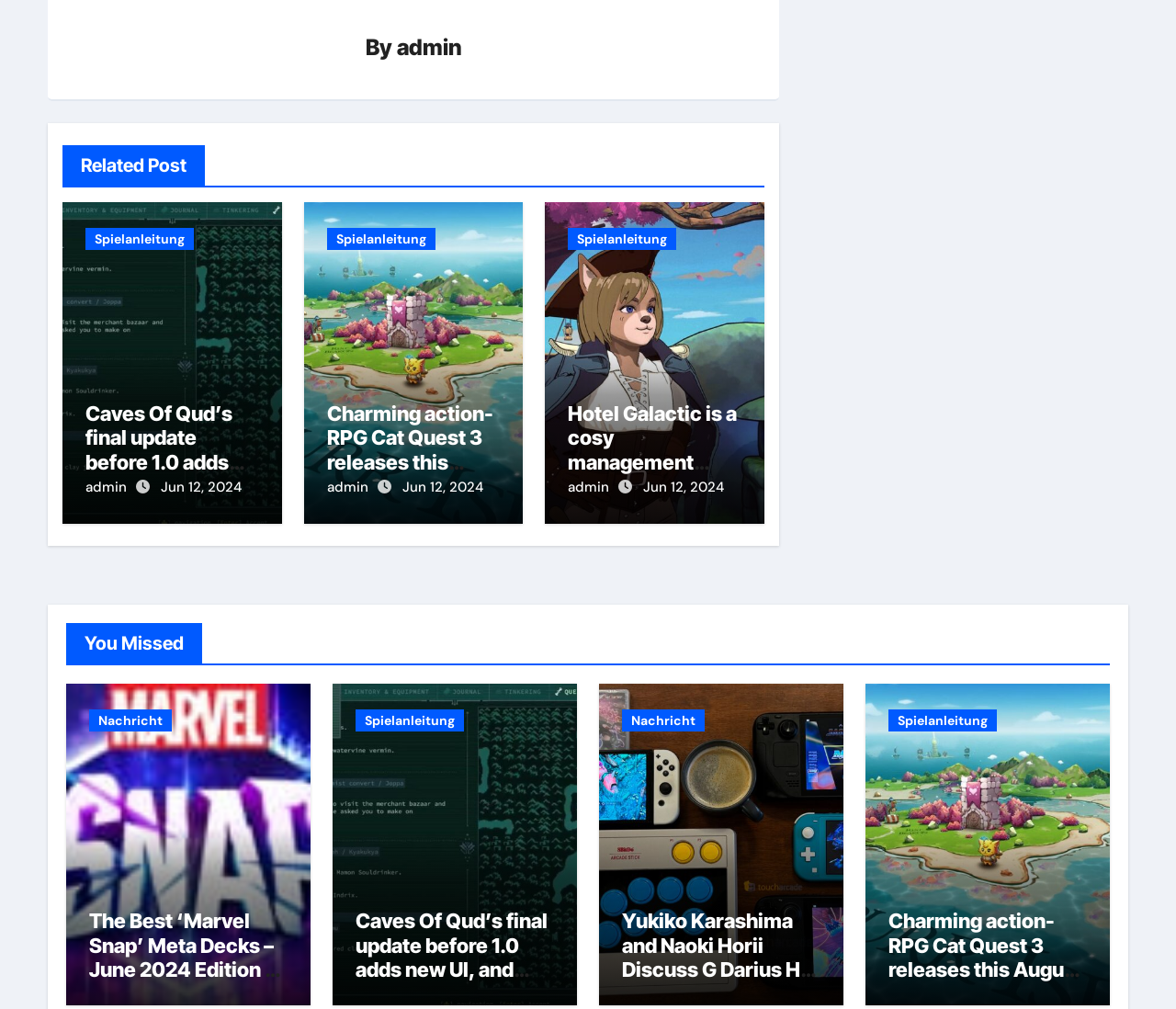Please determine the bounding box coordinates of the clickable area required to carry out the following instruction: "Click on the link to view the post by admin". The coordinates must be four float numbers between 0 and 1, represented as [left, top, right, bottom].

[0.337, 0.034, 0.393, 0.06]